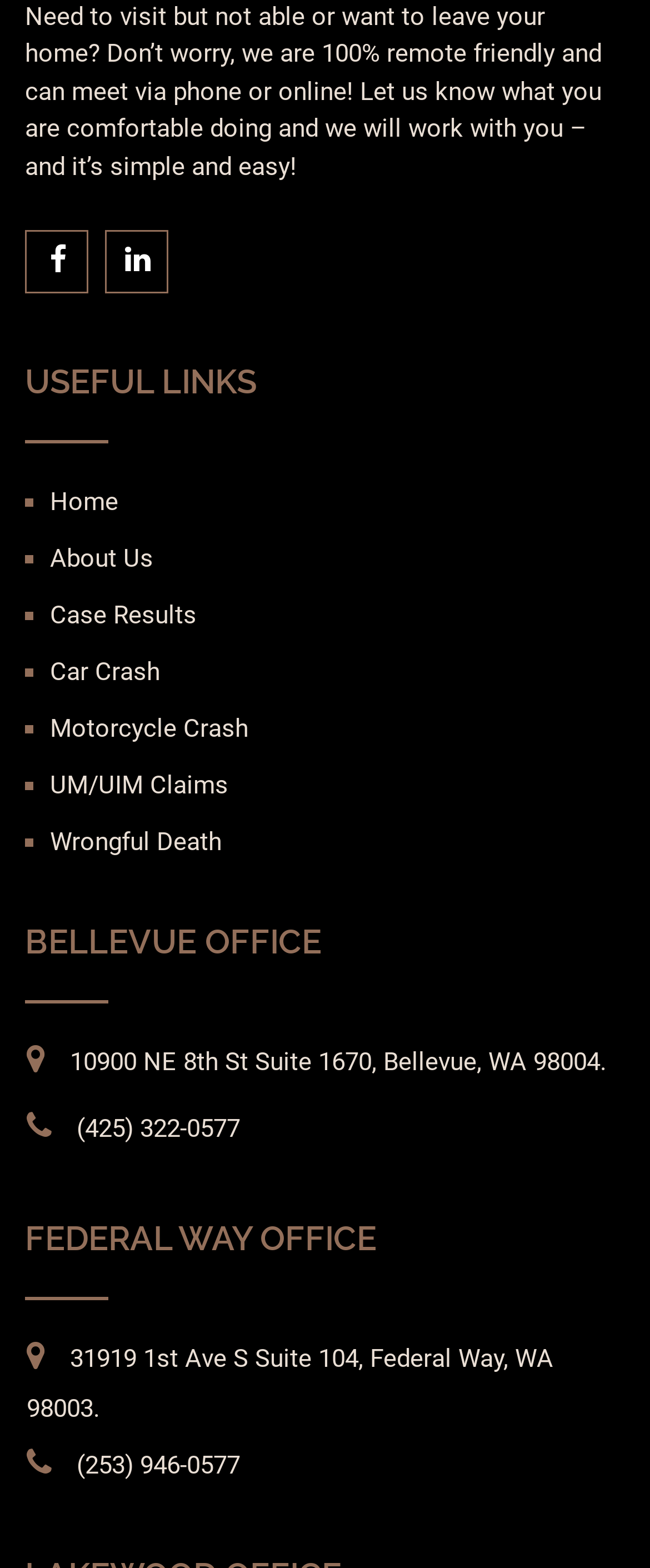Please provide the bounding box coordinates for the element that needs to be clicked to perform the following instruction: "Visit the Home page". The coordinates should be given as four float numbers between 0 and 1, i.e., [left, top, right, bottom].

[0.077, 0.311, 0.182, 0.33]